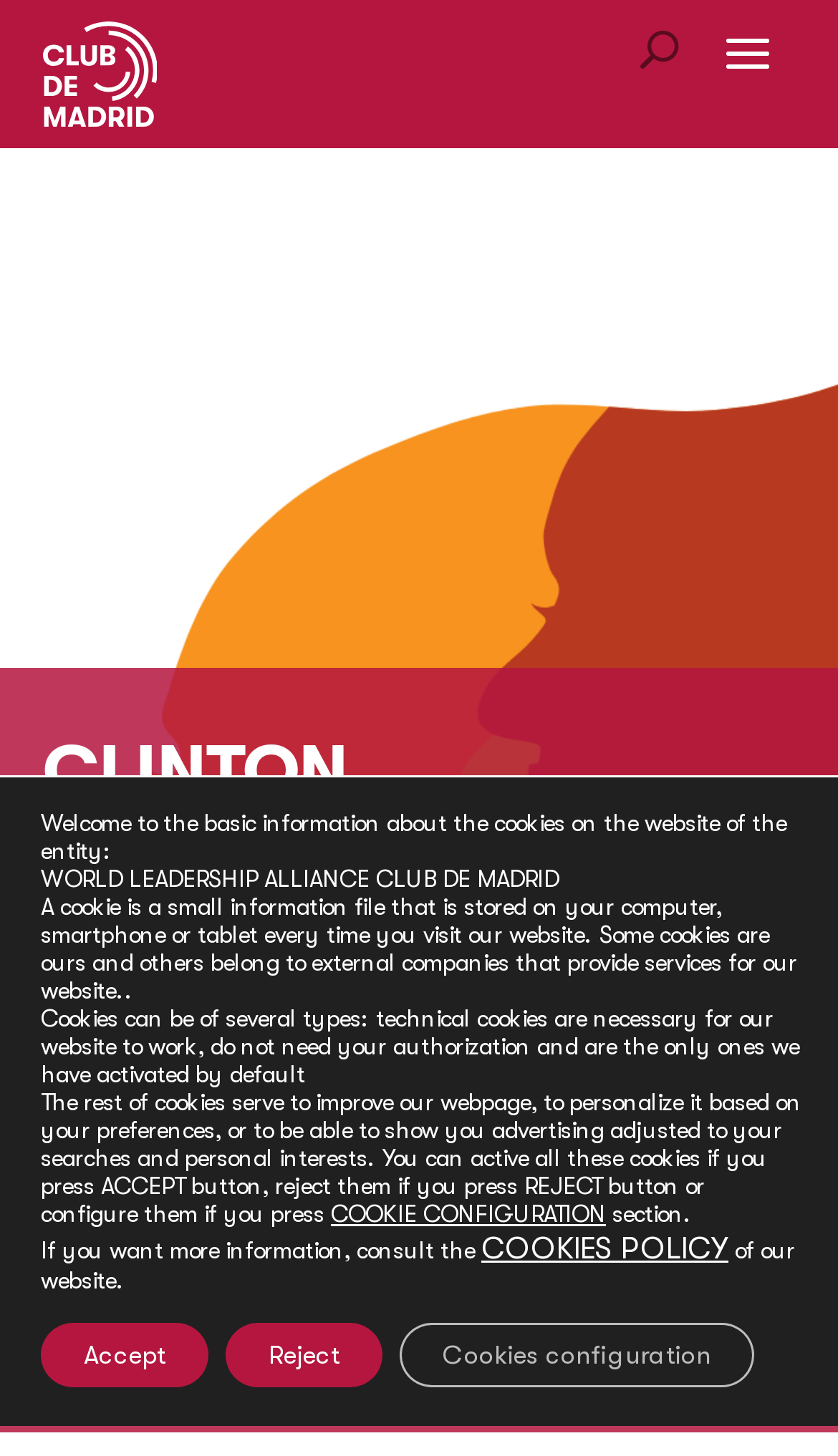Respond to the following question using a concise word or phrase: 
What is the purpose of the cookies on the website?

To improve the webpage, personalize it, or show advertising